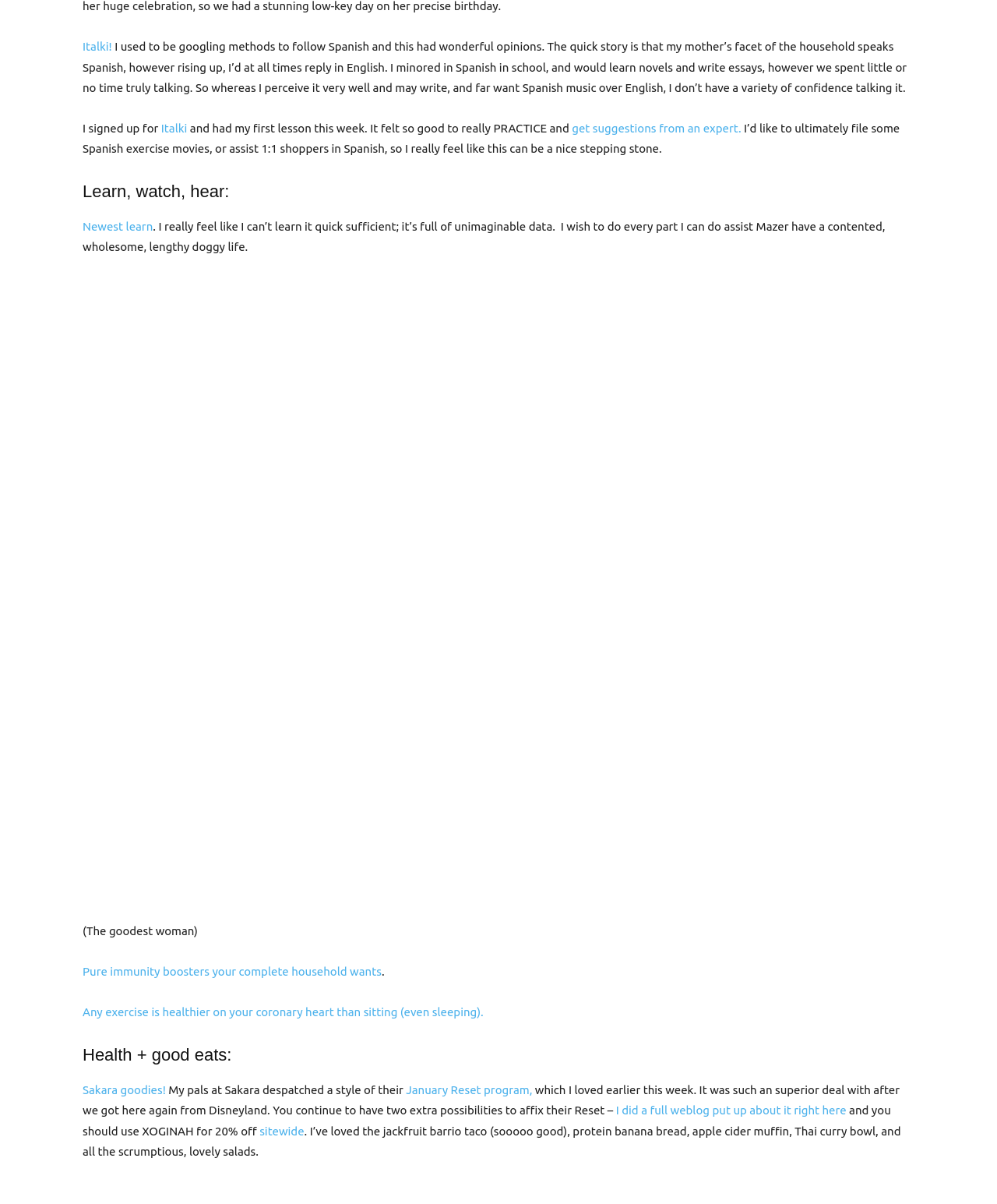Identify the bounding box coordinates of the clickable region to carry out the given instruction: "Explore the latest learn section".

[0.083, 0.182, 0.153, 0.193]